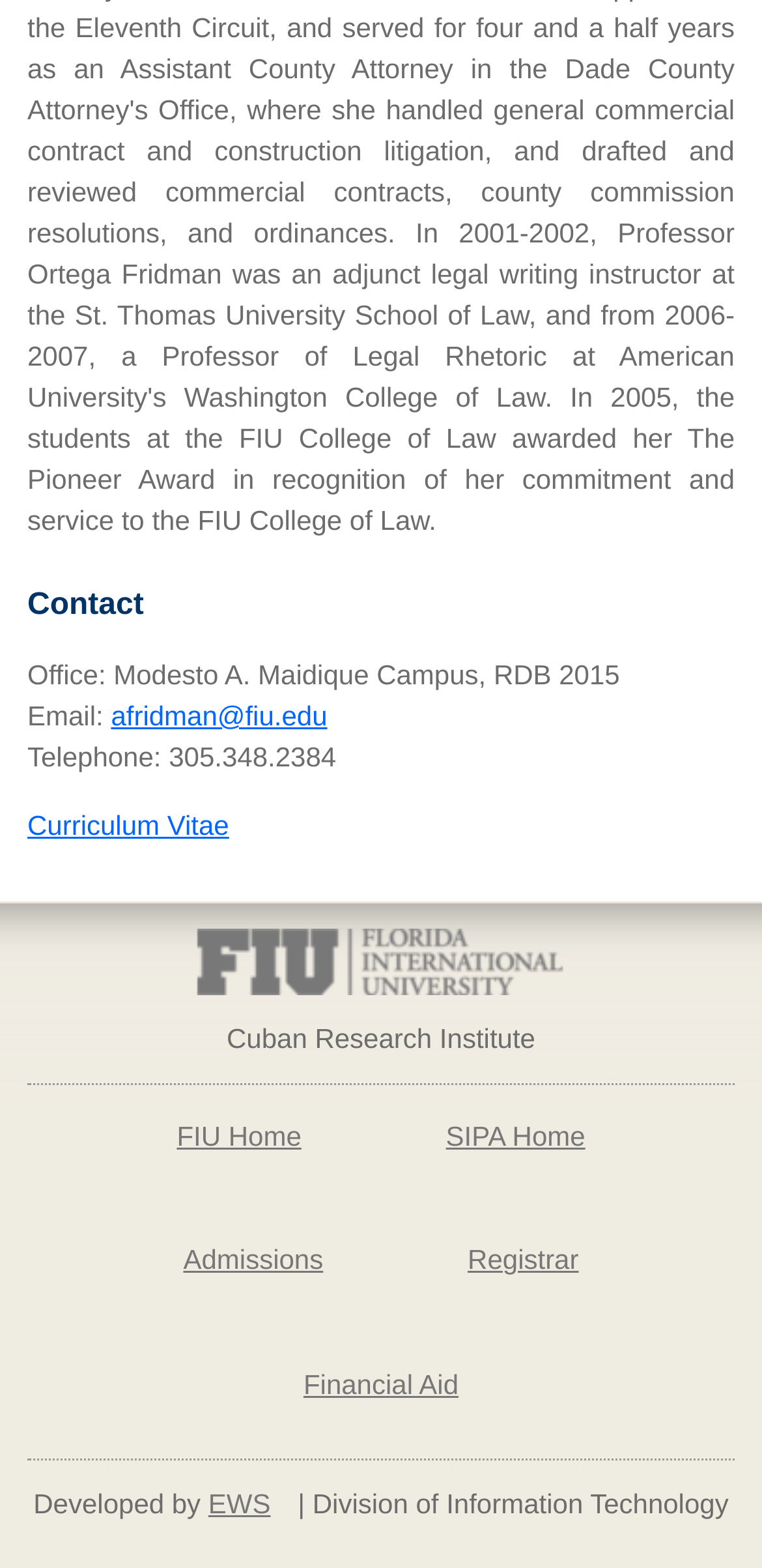What is the name of the university?
Answer the question with as much detail as possible.

I found the name of the university by looking at the image element with the text 'FIU' which is located at the top of the page.